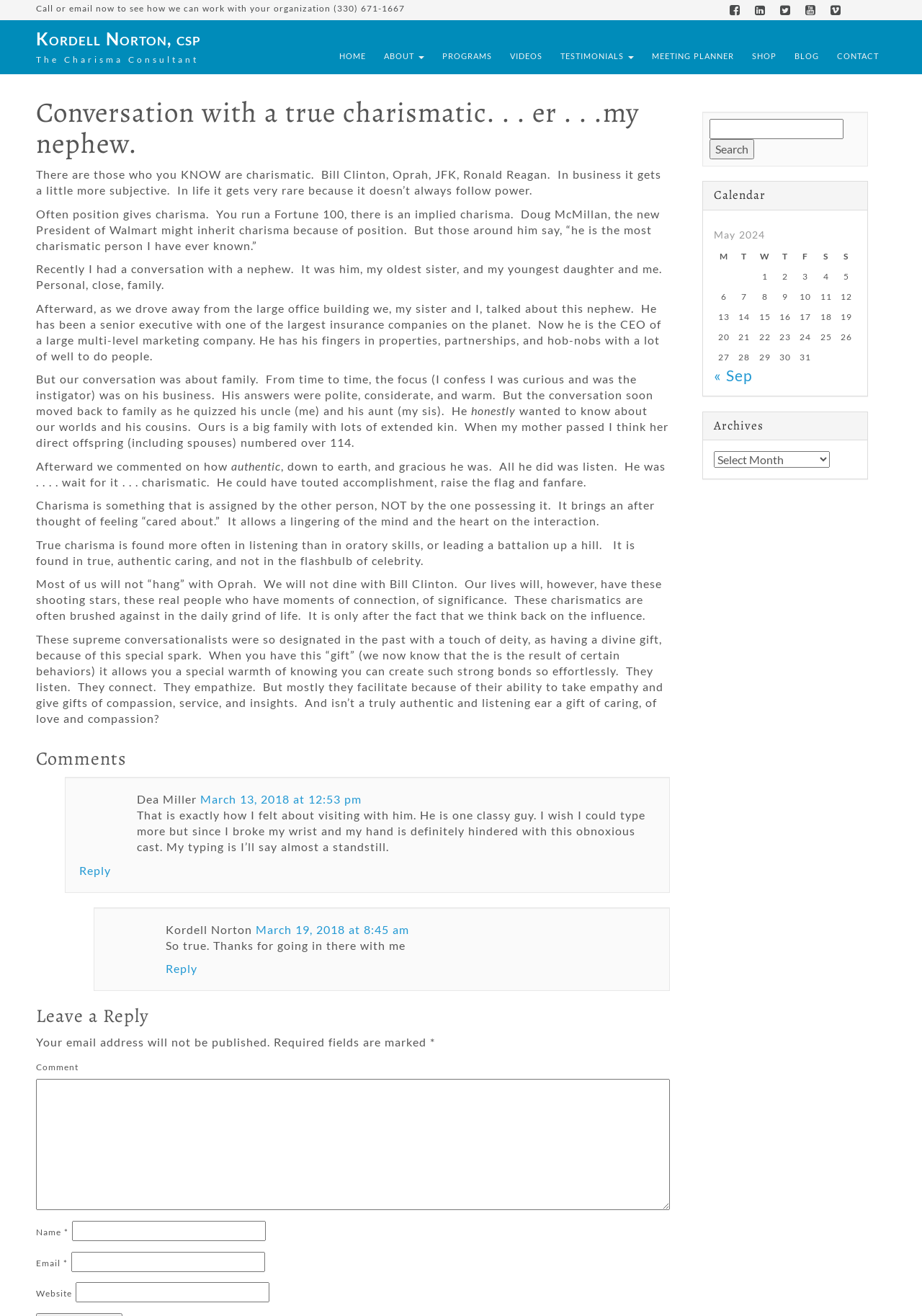How many comments are there on the article?
Using the visual information, respond with a single word or phrase.

2